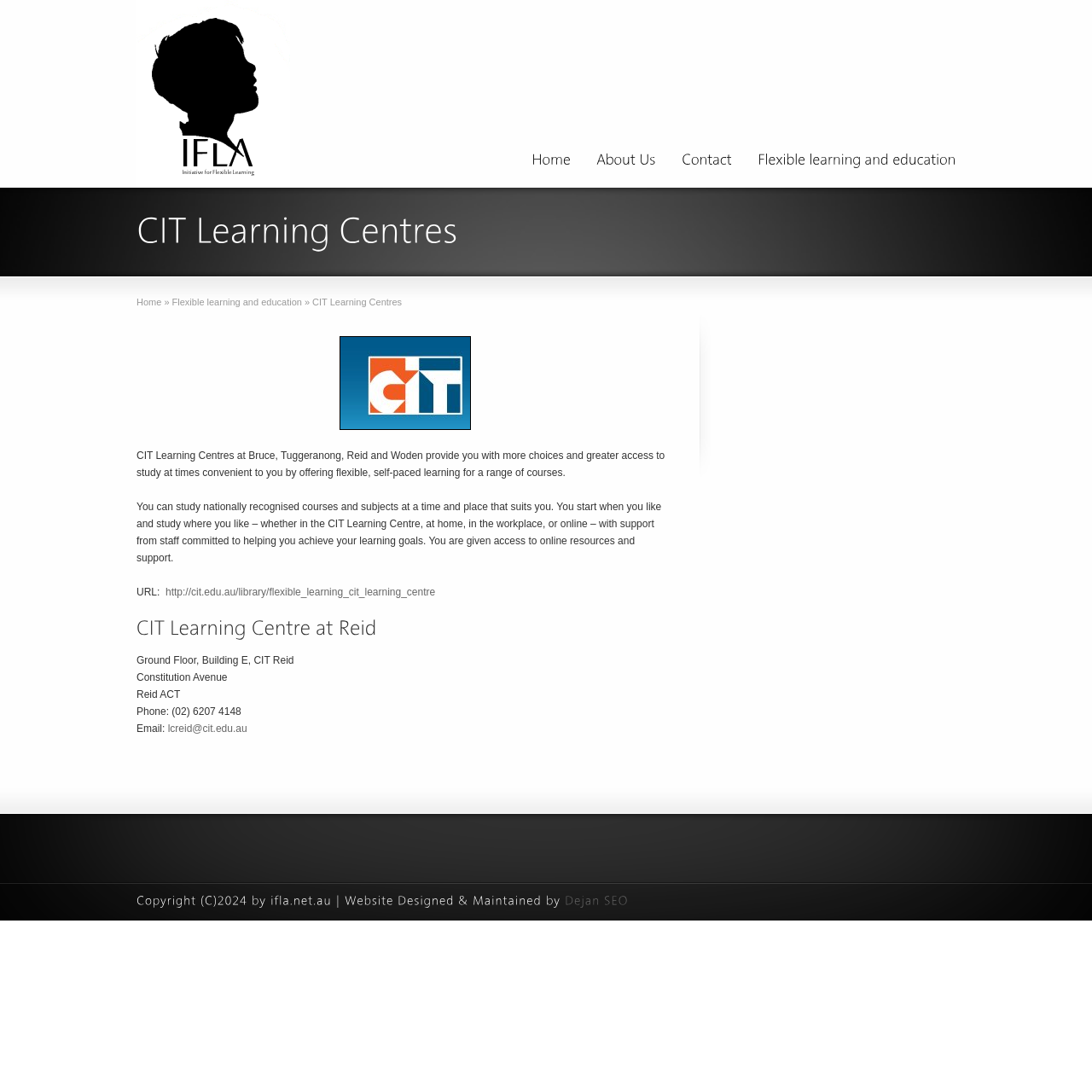Create an elaborate caption that covers all aspects of the webpage.

The webpage is about CIT Learning Centres, an initiative for flexible learning in Australia. At the top, there is a logo image and a navigation menu with links to "Home", "About Us", "Contact", and "Flexible learning and education". Below the navigation menu, there is a heading "CIT Learning Centres" followed by a brief introduction to the learning centers, which provide flexible and self-paced learning for a range of courses.

On the left side, there is a sidebar with links to "Home" and "Flexible learning and education", as well as a static text "»" separating them. Below the sidebar, there is a section about CIT Learning Centre at Reid, which includes the address, phone number, and email.

The main content area has three paragraphs of text describing the benefits of flexible learning, including the ability to study at a time and place that suits the individual, with support from staff and access to online resources. There is also a link to a URL related to flexible learning.

At the bottom of the page, there is a section with a heading "CIT Learning Centre at Reid" that includes the address, phone number, and email of the Reid location. Below this section, there is a footer area with a link to "Dejan SEO" and a series of canvas elements that may be used for layout or design purposes.

Throughout the page, there are several images and canvas elements that are used for layout and design, but do not contain any descriptive text.